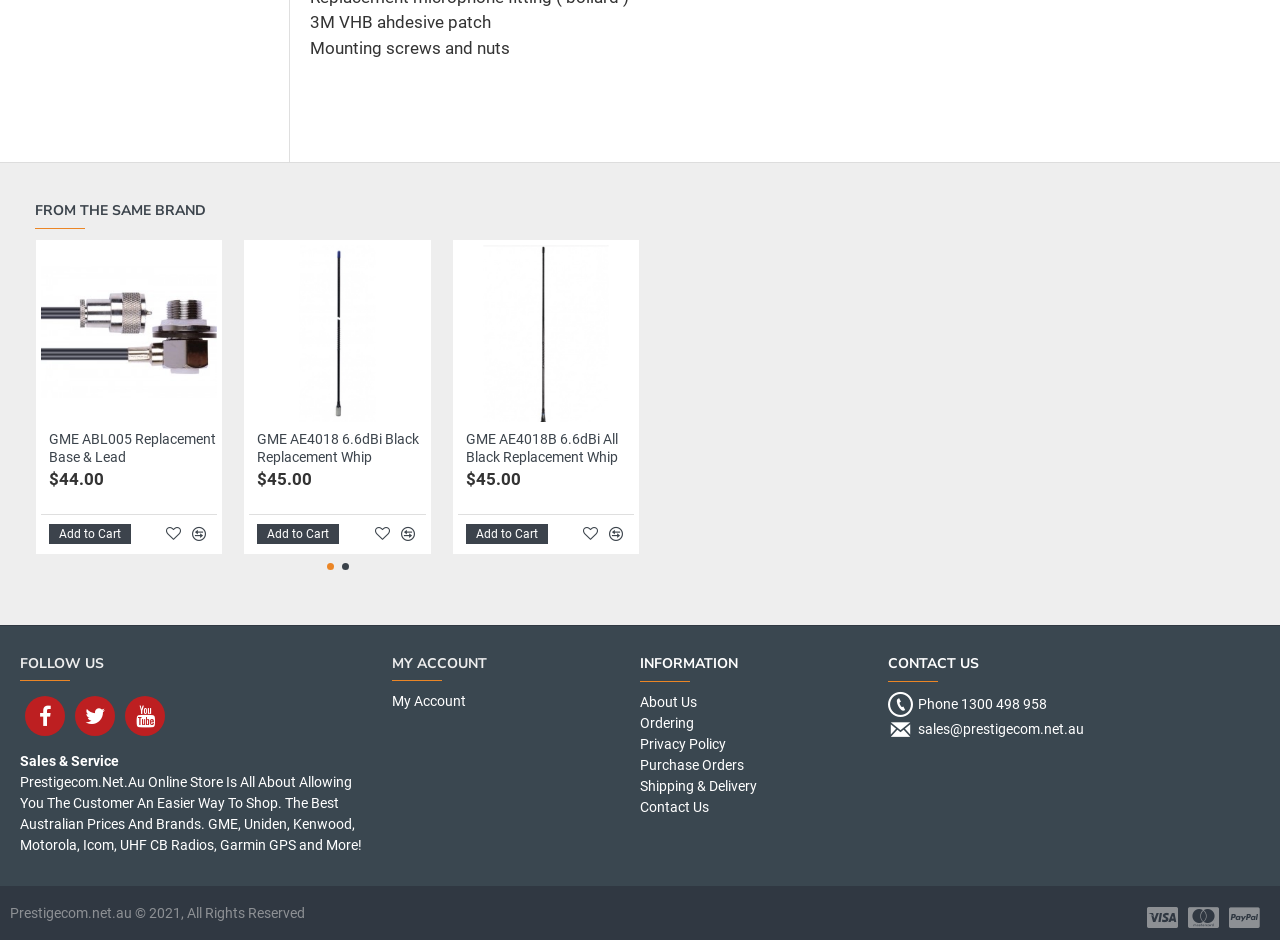What type of products are being sold?
Can you offer a detailed and complete answer to this question?

The webpage lists products with descriptions such as '6.6dBi UHF CB Antenna' and 'Replacement Whip', indicating that the type of products being sold are UHF CB Radios and their accessories.